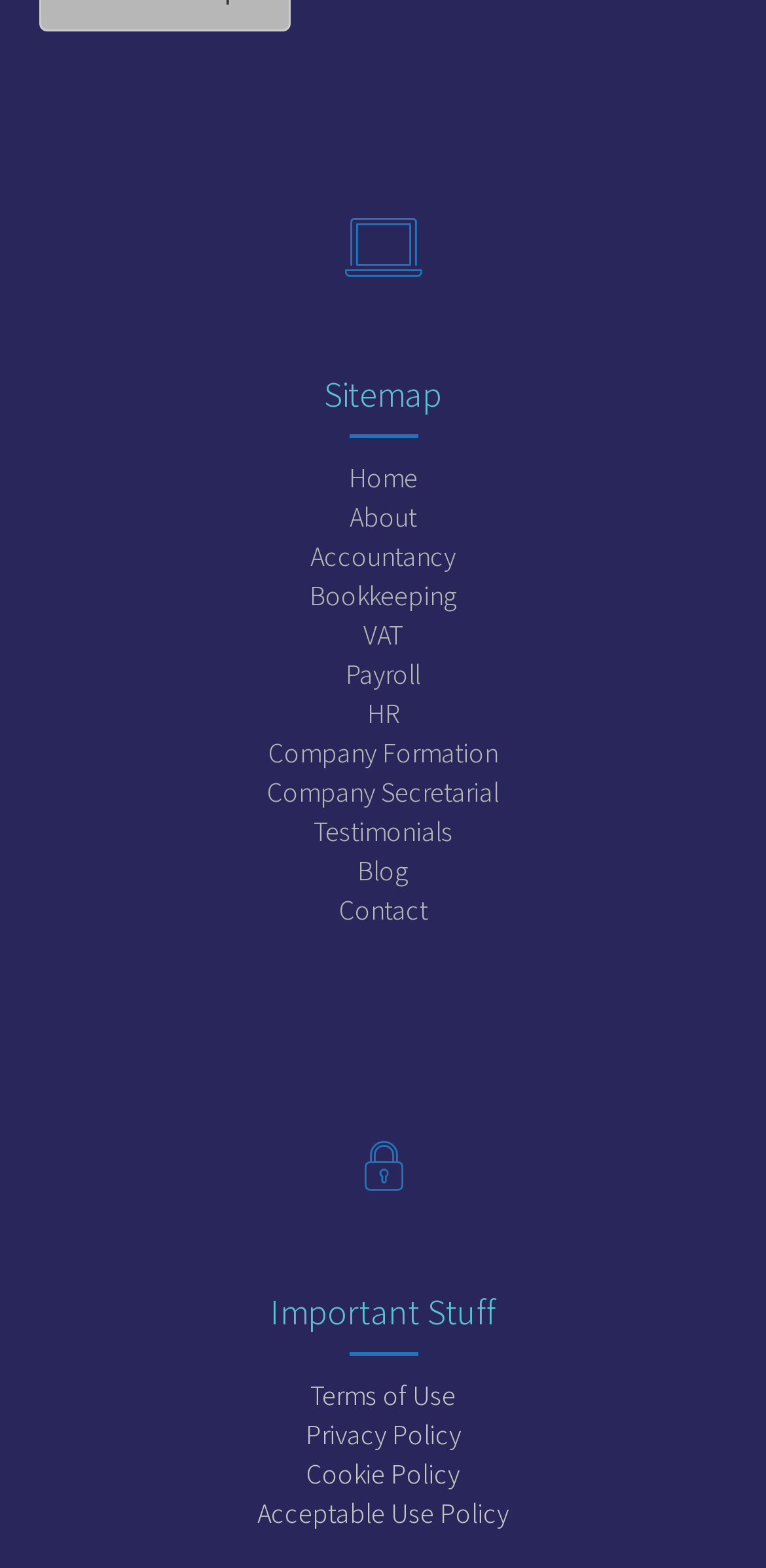Identify the bounding box coordinates of the region that needs to be clicked to carry out this instruction: "contact us". Provide these coordinates as four float numbers ranging from 0 to 1, i.e., [left, top, right, bottom].

[0.442, 0.569, 0.558, 0.591]